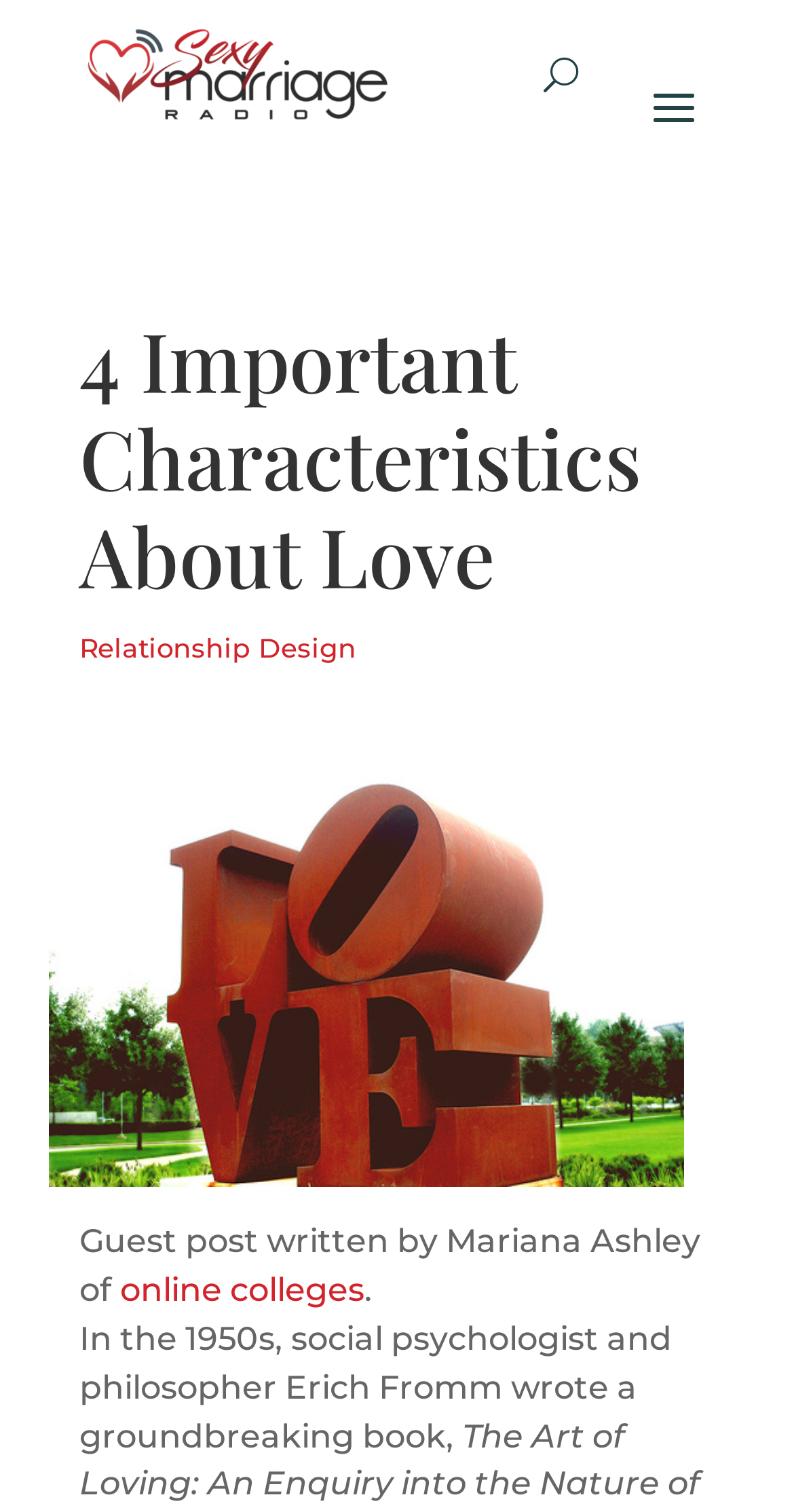Detail the webpage's structure and highlights in your description.

The webpage is about a blog post discussing love, specifically "4 Important Characteristics About Love". At the top, there is a link on the left side, and a button with the label "U" on the right side. Below these elements, a prominent heading displays the title of the blog post. 

Underneath the heading, there is a link to "Relationship Design" on the left side, accompanied by a large image that takes up most of the width of the page. 

The main content of the blog post starts with a paragraph of text, which is a guest post written by Mariana Ashley of online colleges. The text describes how Erich Fromm wrote a groundbreaking book in the 1950s.